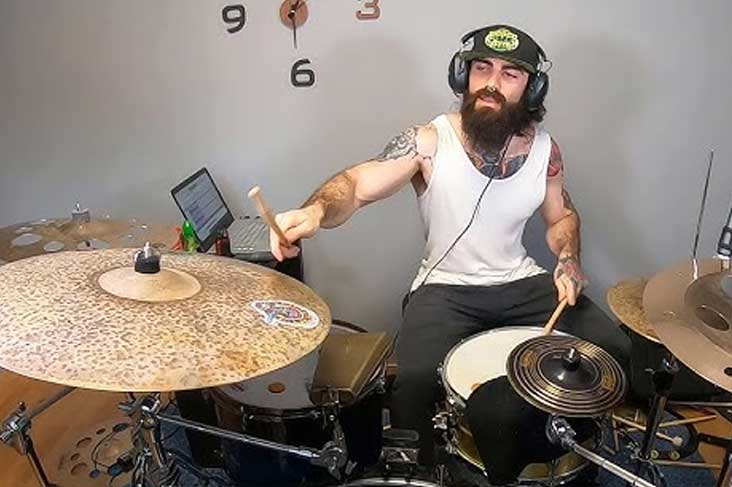Based on the image, provide a detailed response to the question:
What is behind the drummer?

Behind the drummer, there is a clock with bold numbers, which serves as a background element in the image, emphasizing the rhythmic pulse of time that accompanies every beat he plays.